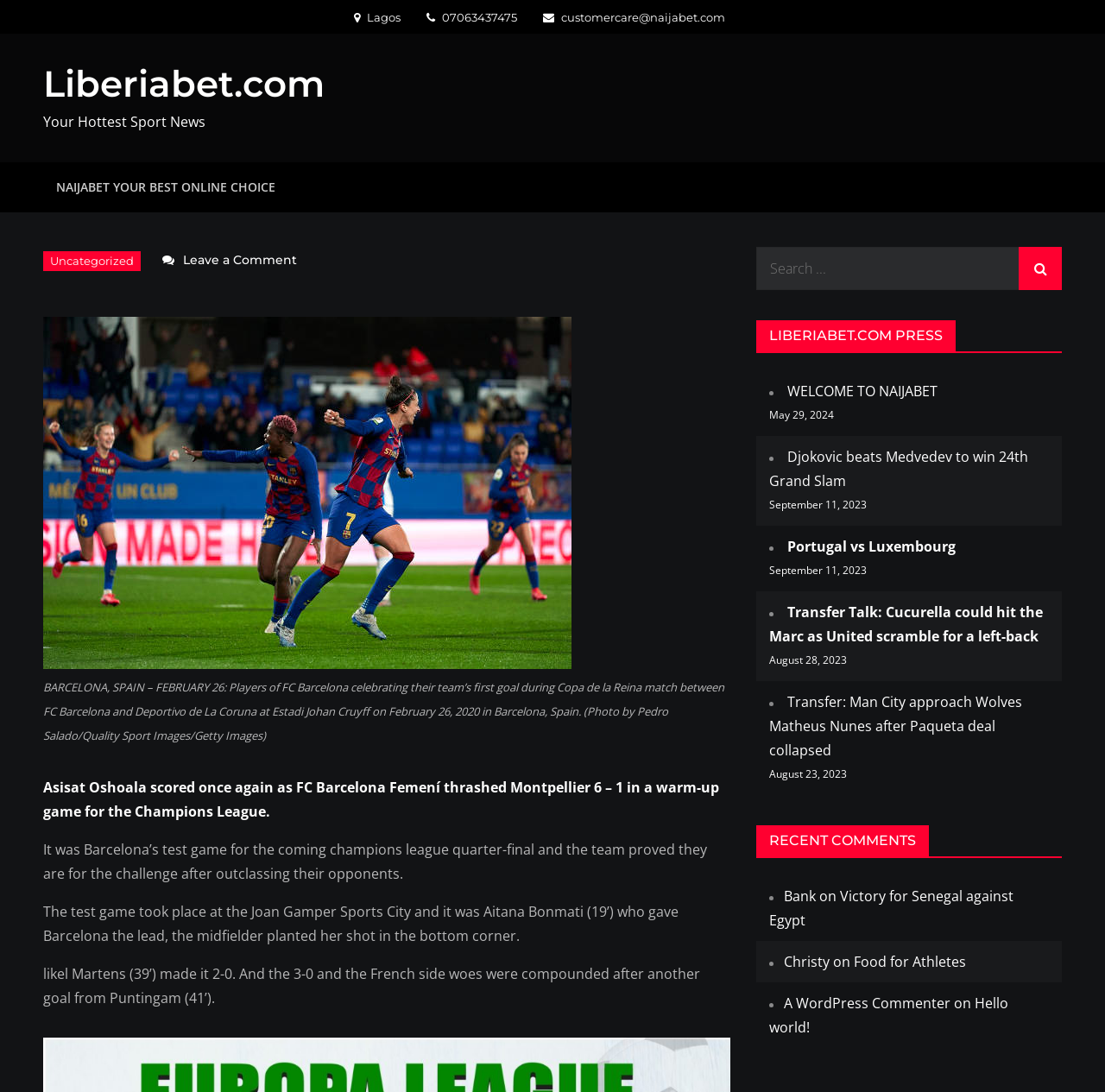Using the description: "Portugal vs Luxembourg", determine the UI element's bounding box coordinates. Ensure the coordinates are in the format of four float numbers between 0 and 1, i.e., [left, top, right, bottom].

[0.712, 0.492, 0.865, 0.509]